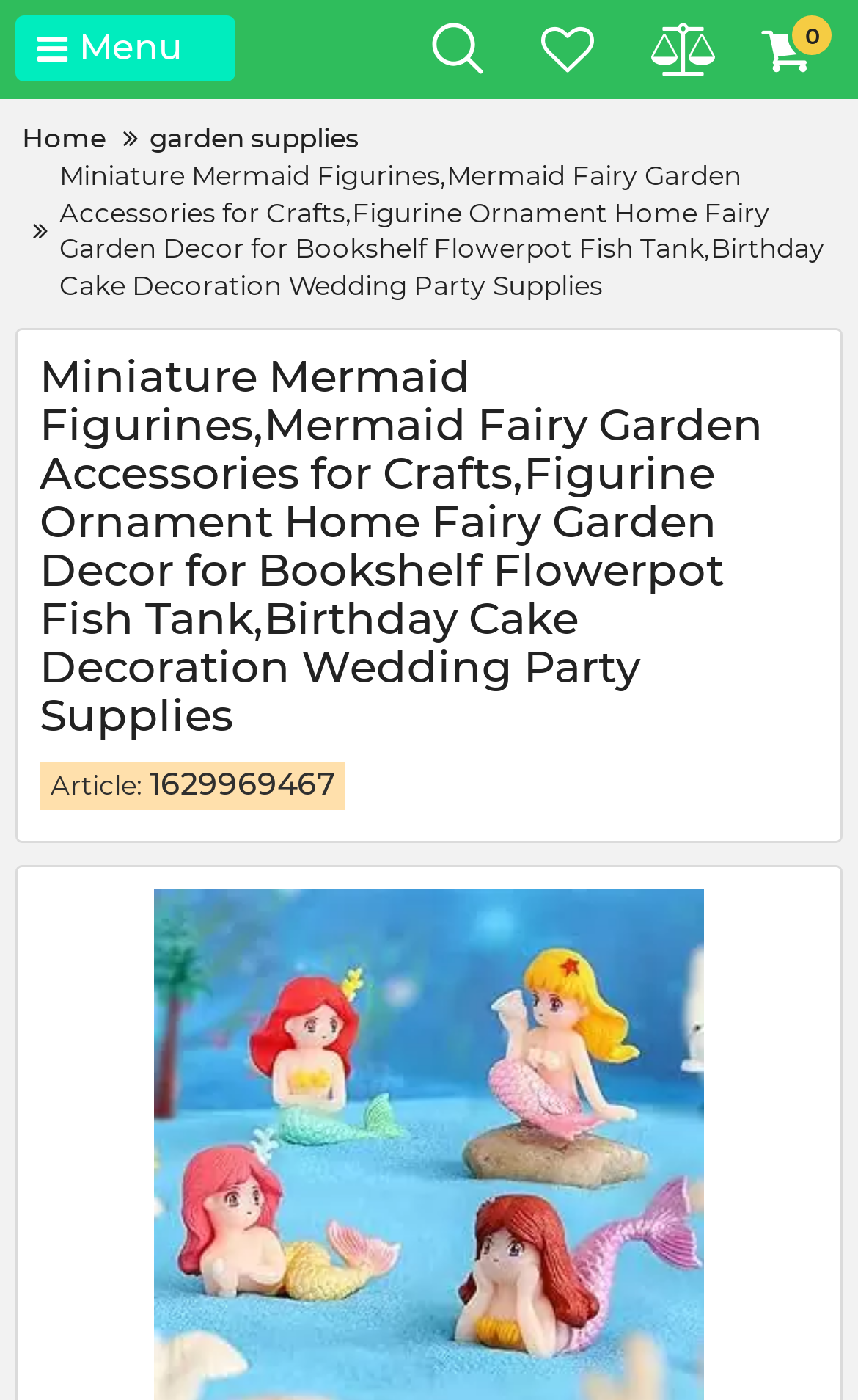Is the product related to gardening?
Please answer the question with a single word or phrase, referencing the image.

Yes